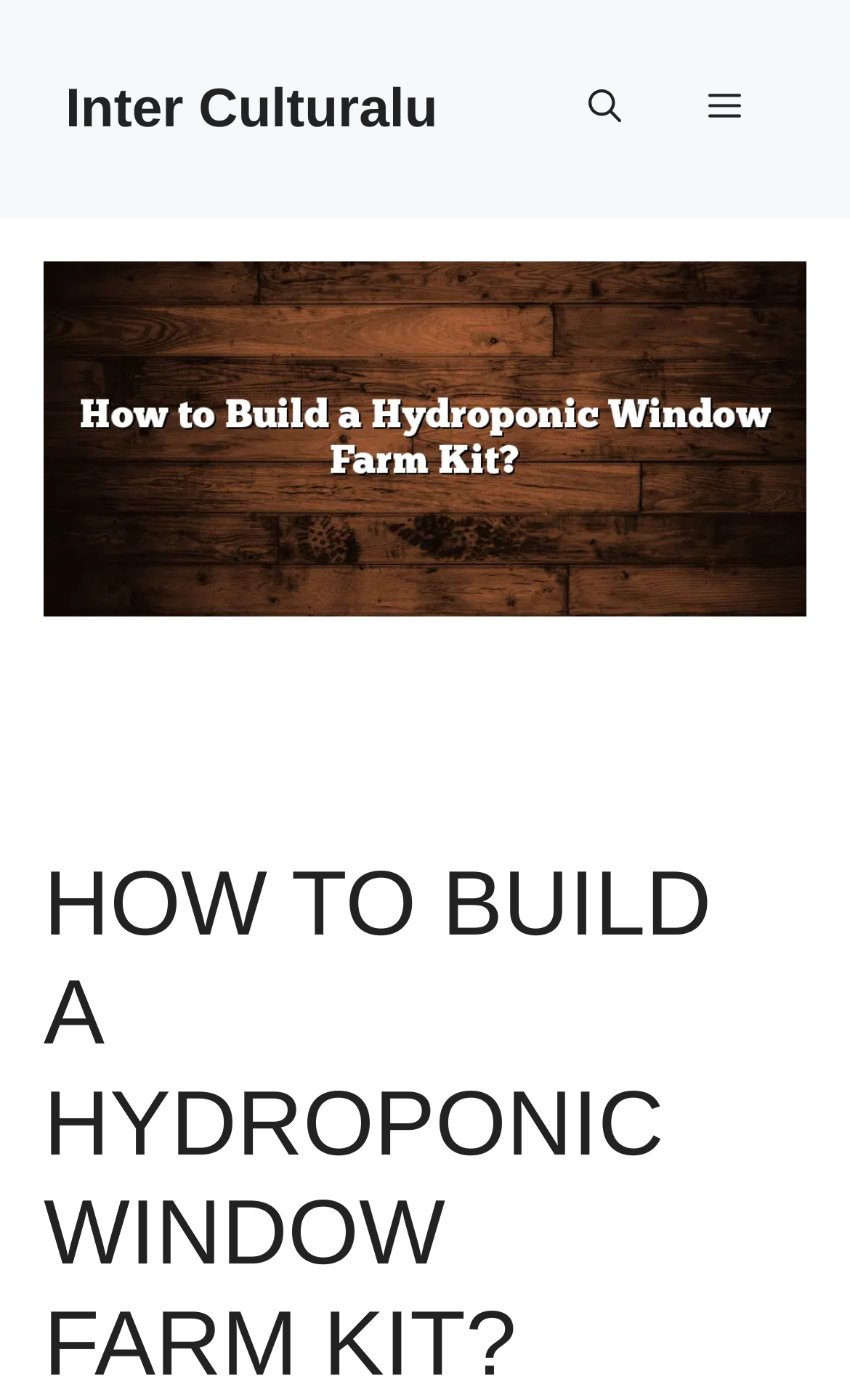Answer the following in one word or a short phrase: 
Is there a navigation menu on this webpage?

Yes